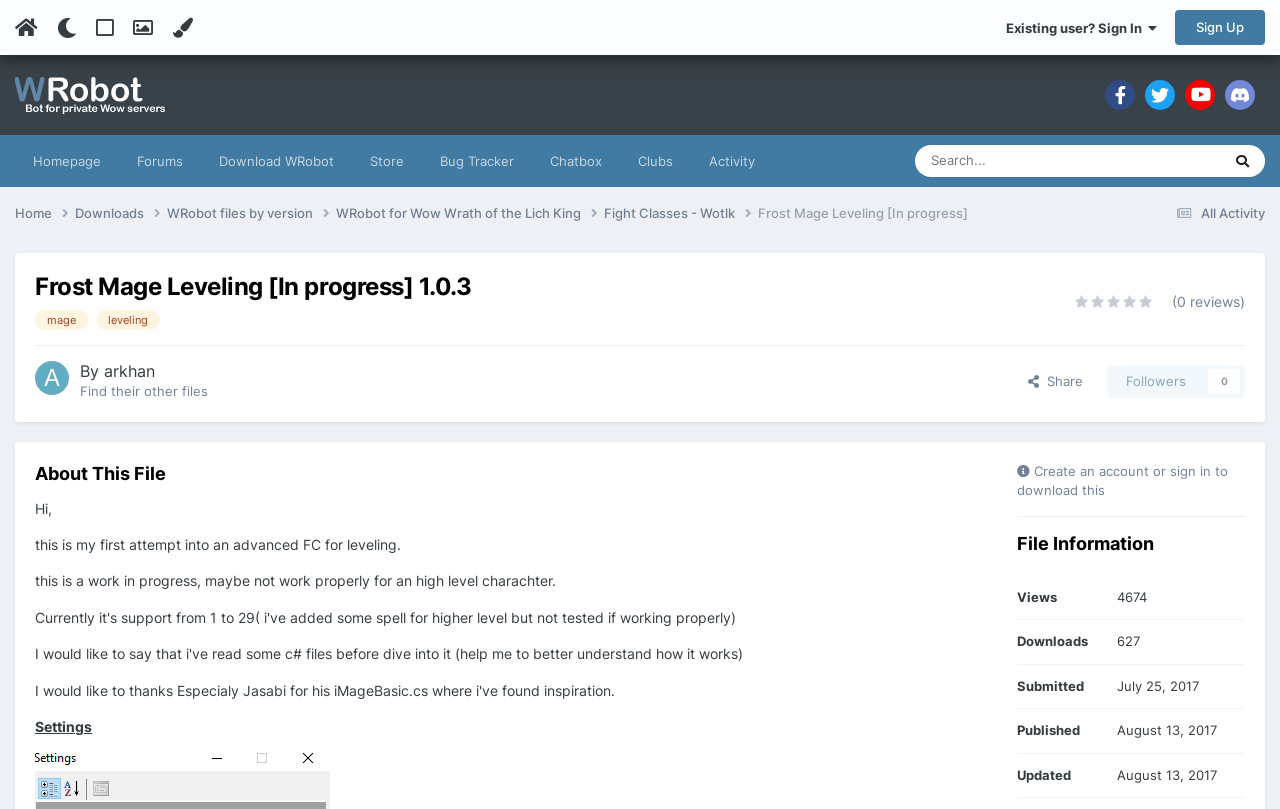Utilize the information from the image to answer the question in detail:
What is the username of the file uploader?

I determined the answer by looking at the link with the text 'arkhan' and the image with the same name, which suggests that it is the username of the file uploader.